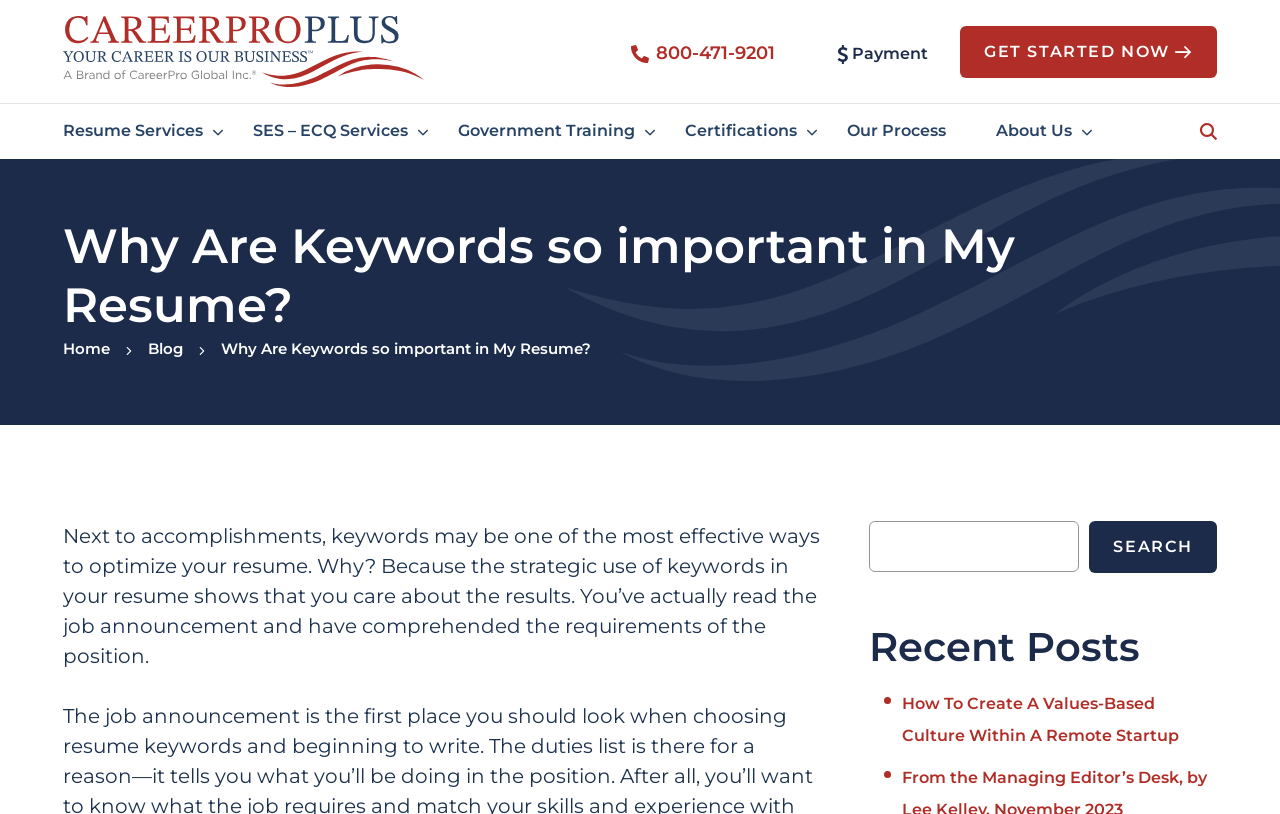What is the principal heading displayed on the webpage?

Why Are Keywords so important in My Resume?